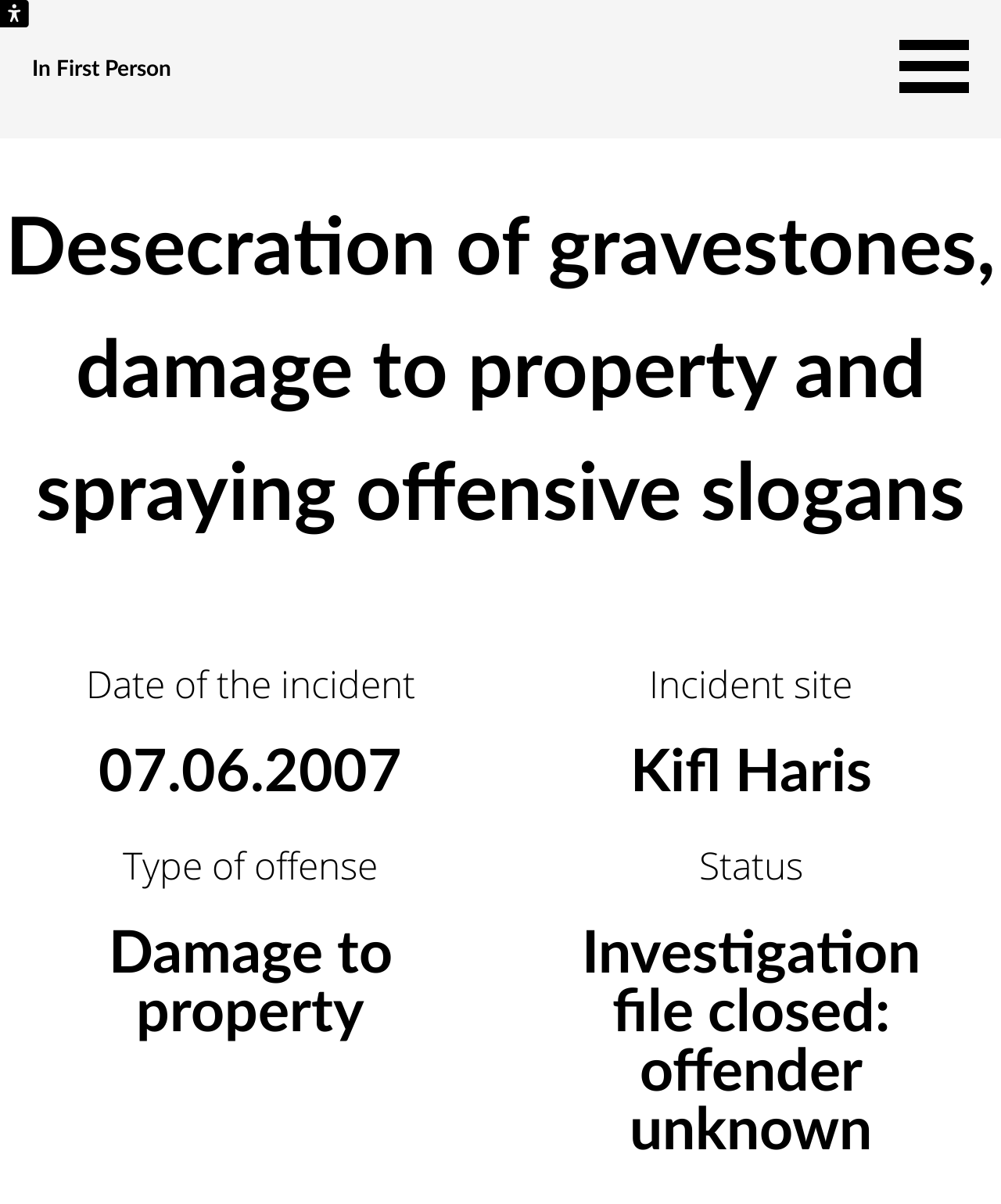Generate a thorough description of the webpage.

The webpage appears to be a report or documentation of an incident, specifically a case of desecration of gravestones, damage to property, and spraying of offensive slogans. 

At the top left of the page, there is a heading "In First Person" which is also a link. On the top right, there is a button with no text. 

Below the top section, there is a main header that spans the entire width of the page, containing the title "Desecration of gravestones, damage to property and spraying offensive slogans". 

Underneath the main header, there are several sections of information, each with its own heading. The first section is "Date of the incident", which displays the date "07.06.2007". 

To the right of the "Date of the incident" section is the "Incident site" section, which indicates that the incident took place in "Kifl Haris". 

Below the "Date of the incident" section is the "Type of offense" section, which specifies that the offense was "Damage to property". 

Further down, there is a "Status" section, which reports that the "Investigation file closed: offender unknown". 

At the top left corner of the page, there is a small button labeled "Press to open accessibility menu", which can be accessed using the shortcut Alt+0.